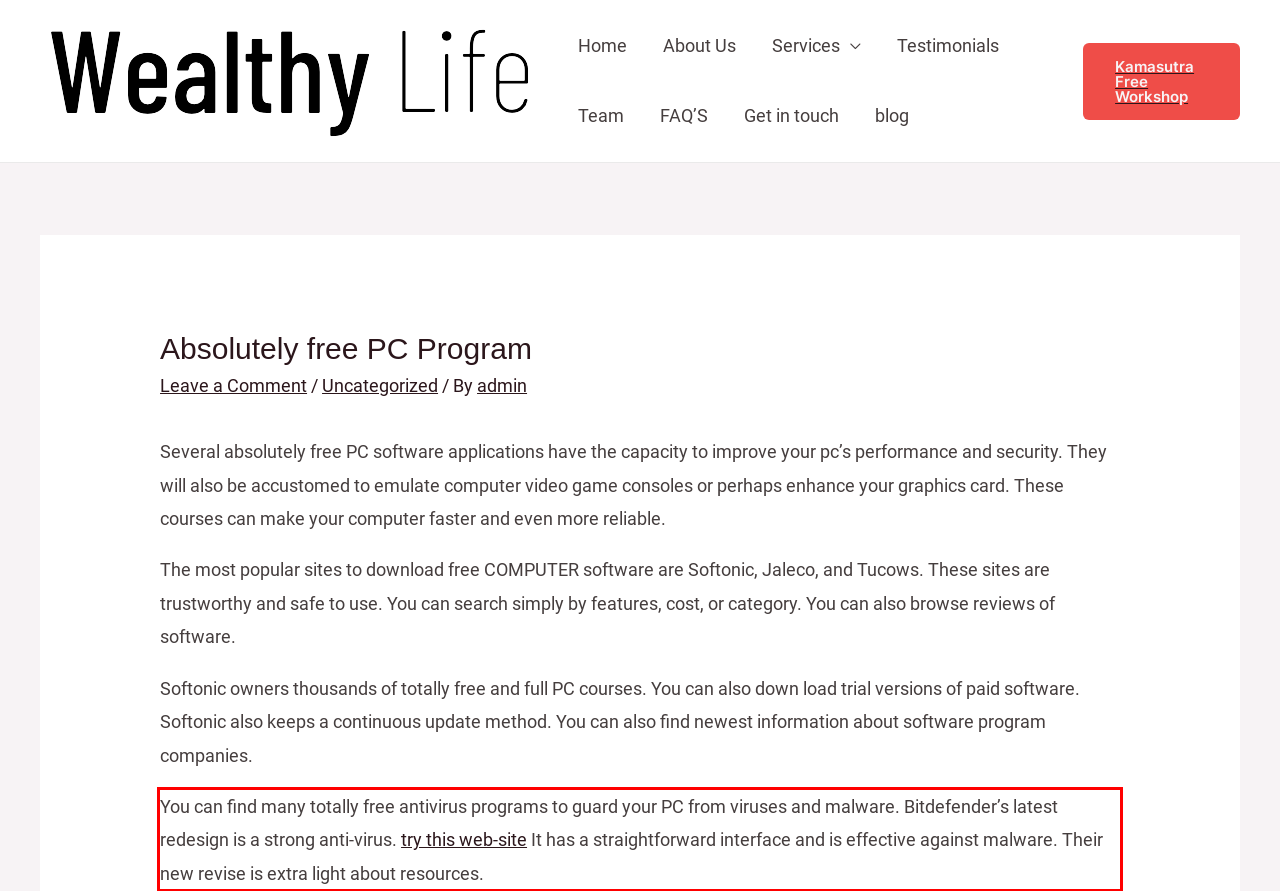Look at the webpage screenshot and recognize the text inside the red bounding box.

You can find many totally free antivirus programs to guard your PC from viruses and malware. Bitdefender’s latest redesign is a strong anti-virus. try this web-site It has a straightforward interface and is effective against malware. Their new revise is extra light about resources.